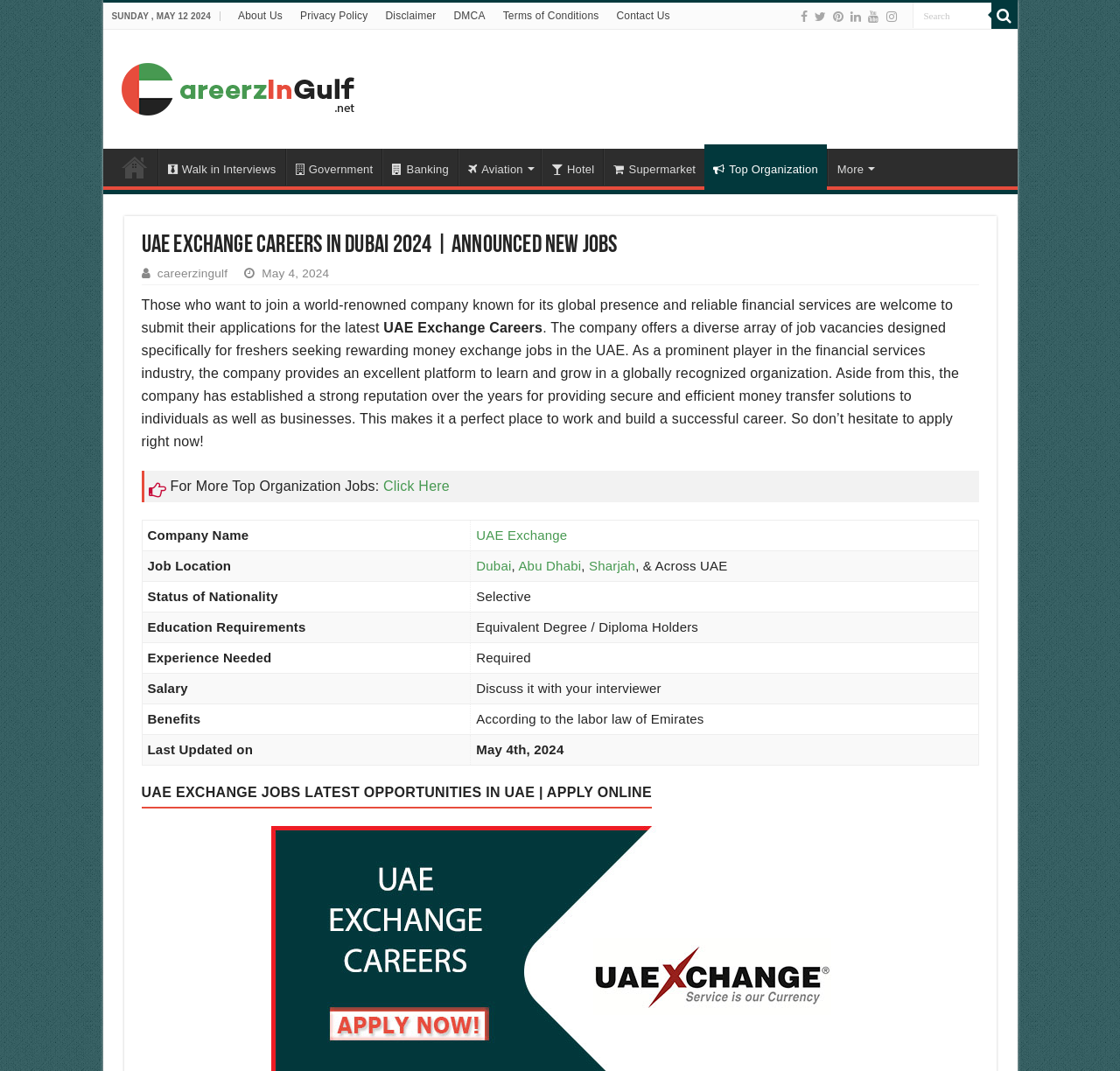Describe all the visual and textual components of the webpage comprehensively.

The webpage is about UAE Exchange Careers in Dubai and across the UAE. At the top, there is a date "SUNDAY, MAY 12 2024" and a row of links to "About Us", "Privacy Policy", "Disclaimer", "DMCA", "Terms of Conditions", and "Contact Us". Next to these links, there is a search box and a button with a magnifying glass icon.

Below this, there is a heading "247CareerzInGulf.net | Latest Job Vacancies in Gulf 2024" with a link and an image. Underneath, there are links to "Home", "Walk in Interviews", "Government", "Banking", "Aviation", "Hotel", "Supermarket", "Top Organization", and "More".

The main content of the webpage starts with a heading "UAE Exchange Careers in Dubai 2024 | Announced New Jobs". There is a brief introduction to UAE Exchange, a world-renowned company known for its global presence and reliable financial services. The company offers a diverse array of job vacancies designed specifically for freshers seeking rewarding money exchange jobs in the UAE.

Below this, there is a table with job details, including company name, job location, status of nationality, education requirements, experience needed, salary, benefits, and last updated on. The job location is Dubai, Abu Dhabi, Sharjah, and across the UAE.

At the bottom, there is a heading "UAE EXCHANGE JOBS LATEST OPPORTUNITIES IN UAE | APPLY ONLINE" and a link to apply for more top organization jobs.